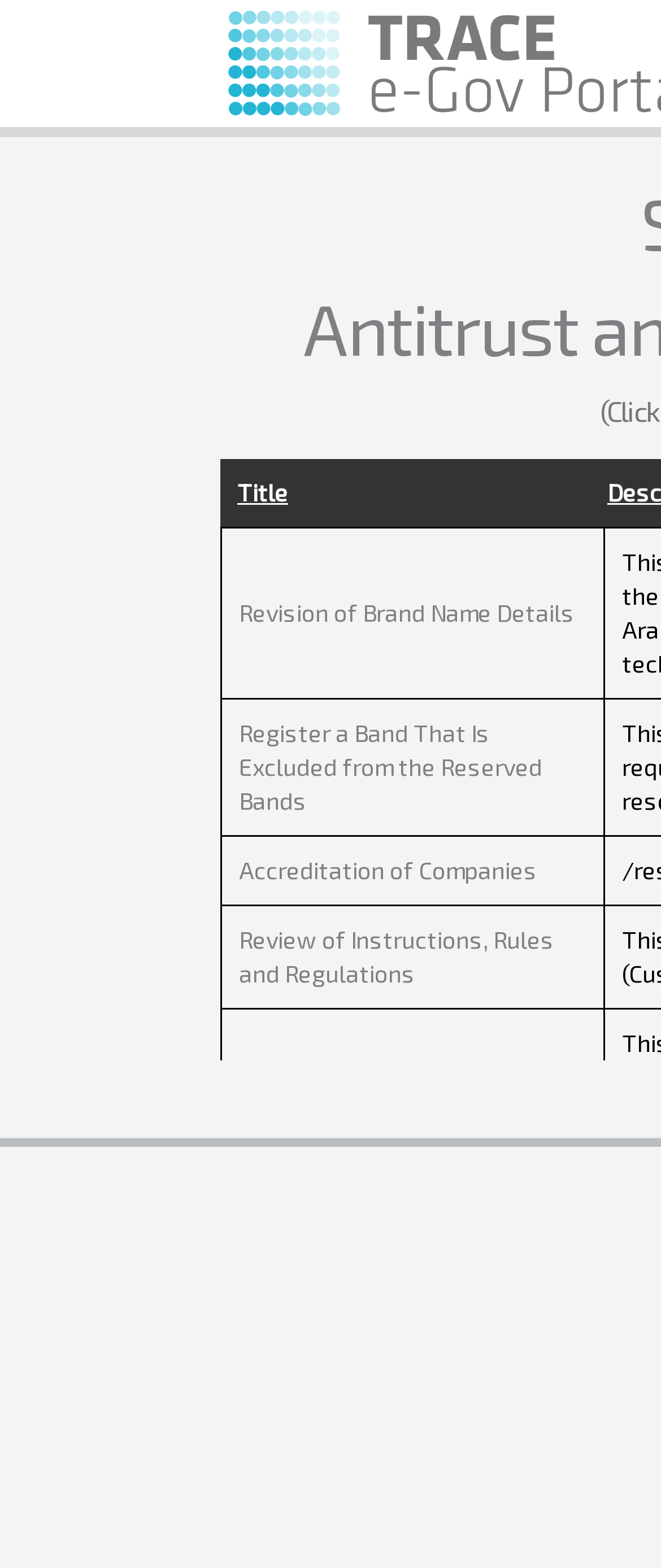Please determine the bounding box coordinates for the element with the description: "Recall of Consumer Goods".

[0.362, 0.797, 0.79, 0.815]